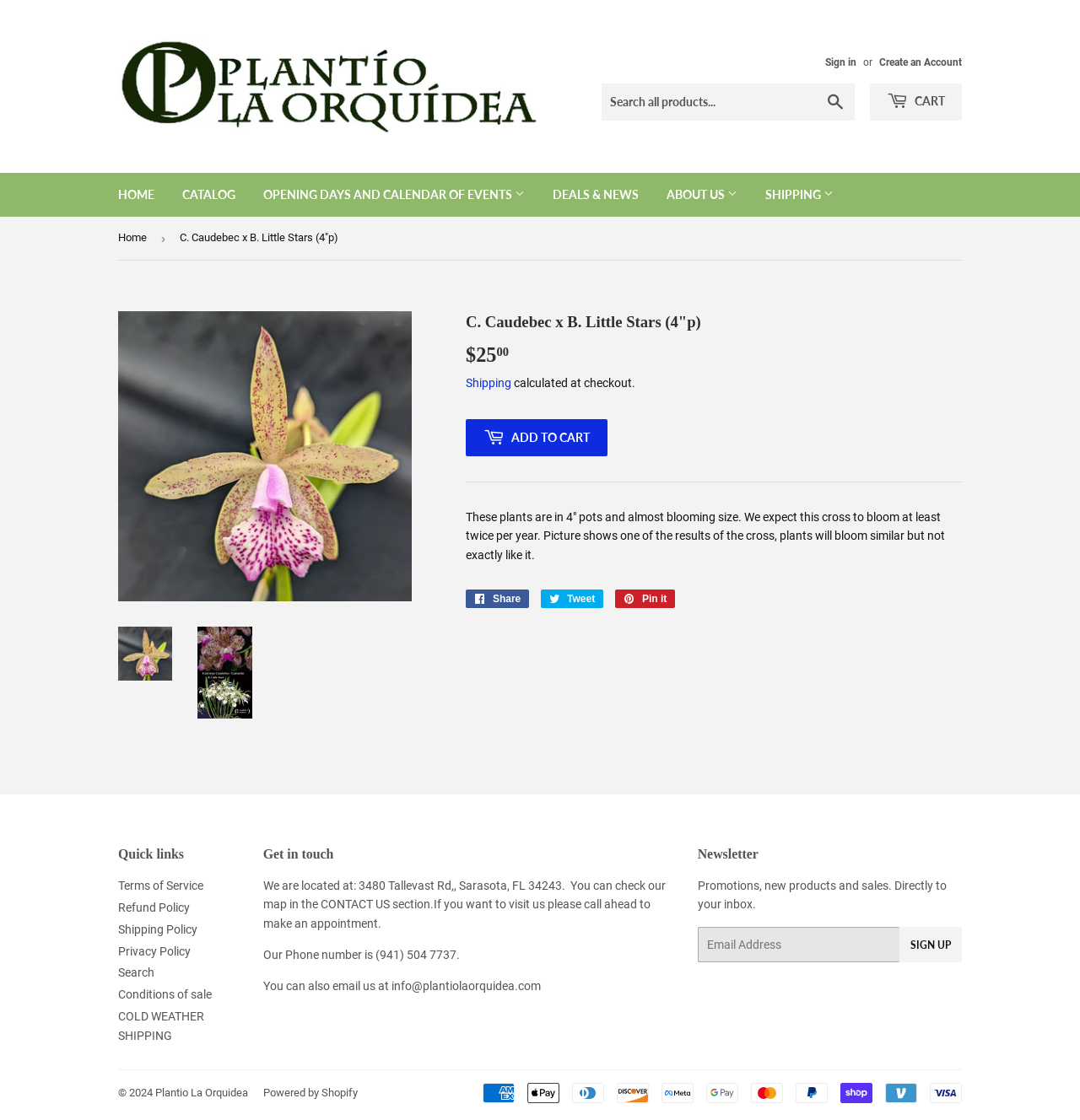What is the location of the store?
Using the image, provide a concise answer in one word or a short phrase.

3480 Tallevast Rd, Sarasota, FL 34243